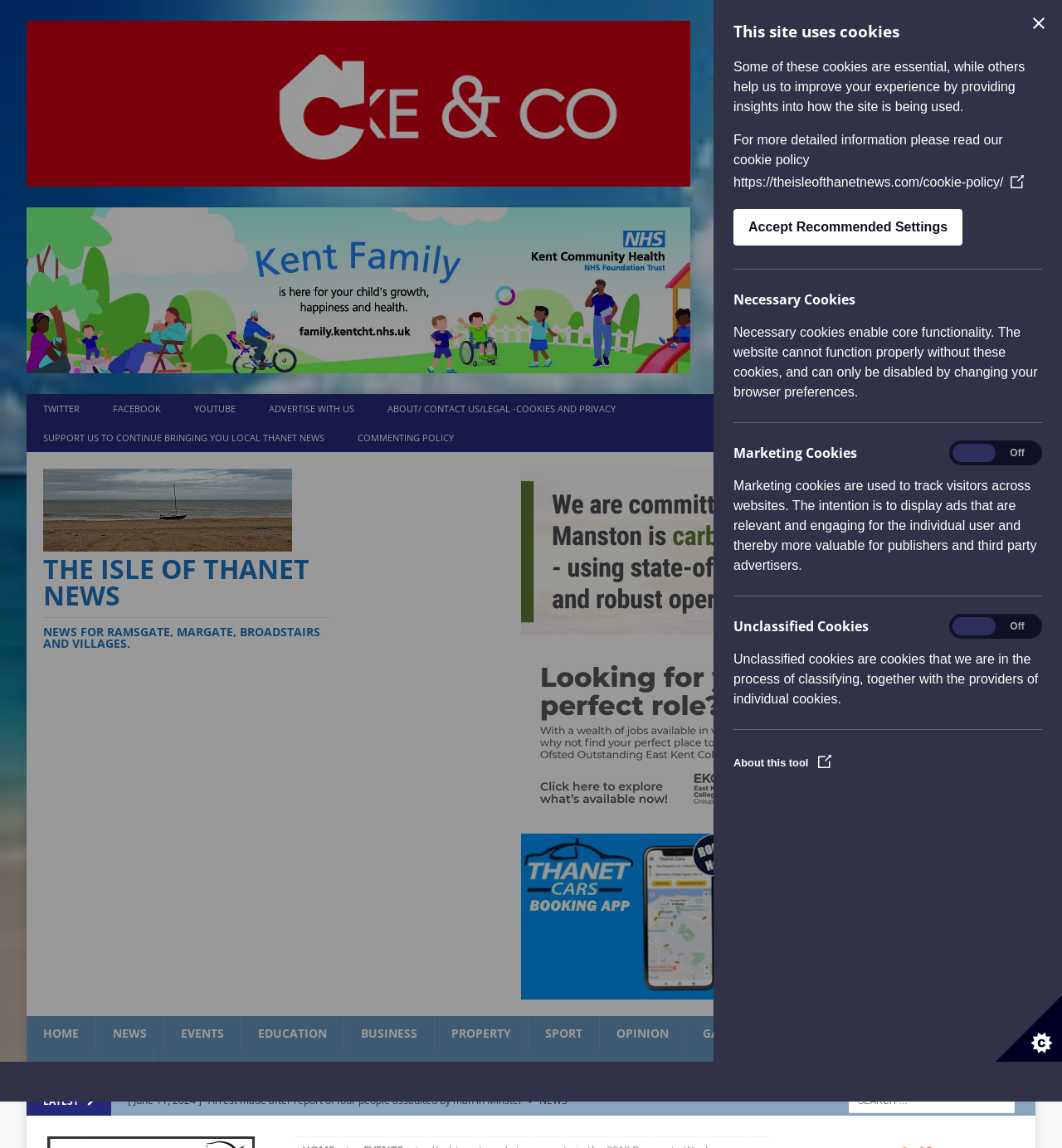Use one word or a short phrase to answer the question provided: 
What type of news is this website focused on?

Local news